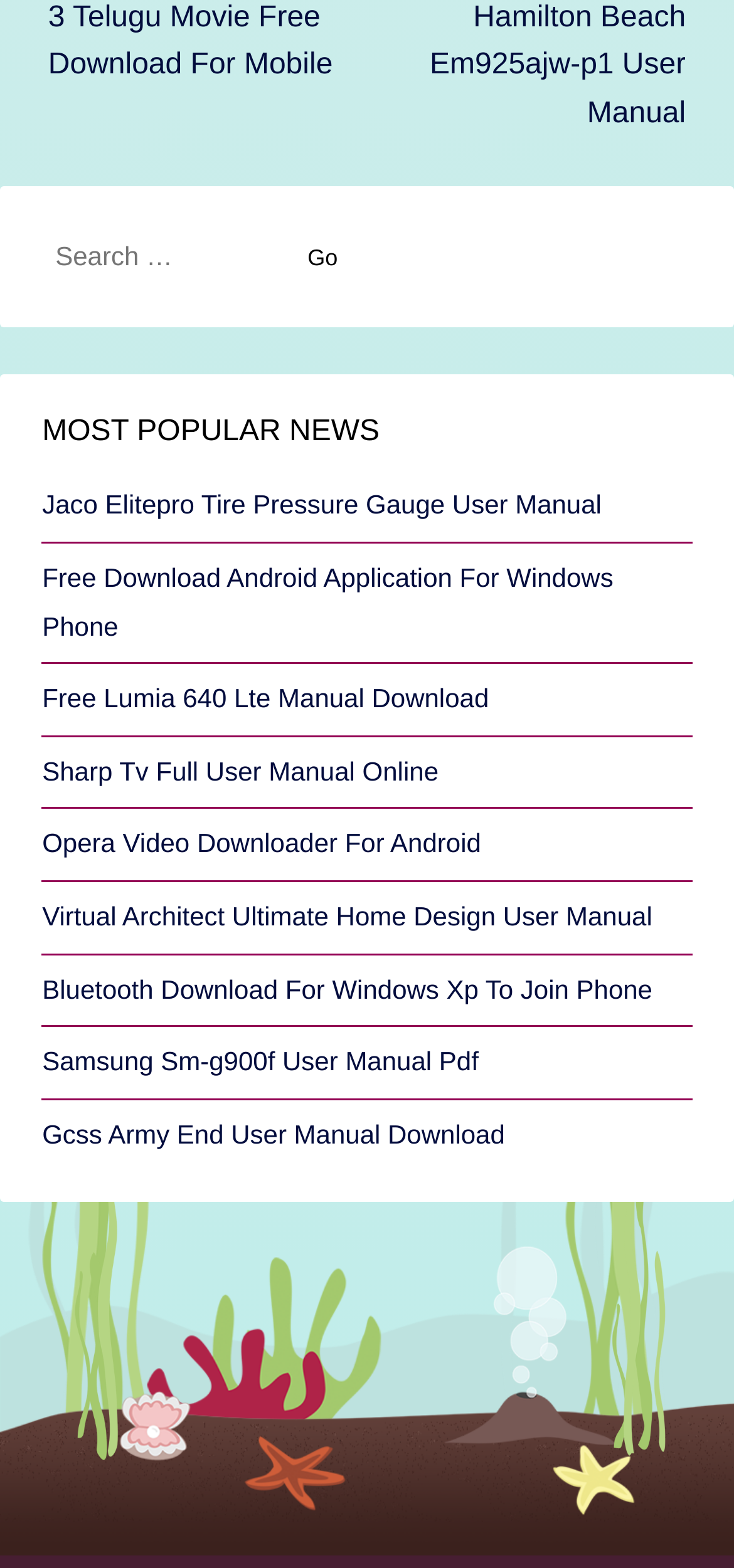How many links are under the 'MOST POPULAR NEWS' heading?
Provide an in-depth and detailed answer to the question.

The 'MOST POPULAR NEWS' heading is located in the middle of the webpage, and below it, there are 10 links with different titles. These links are arranged vertically, and each link has a unique title.